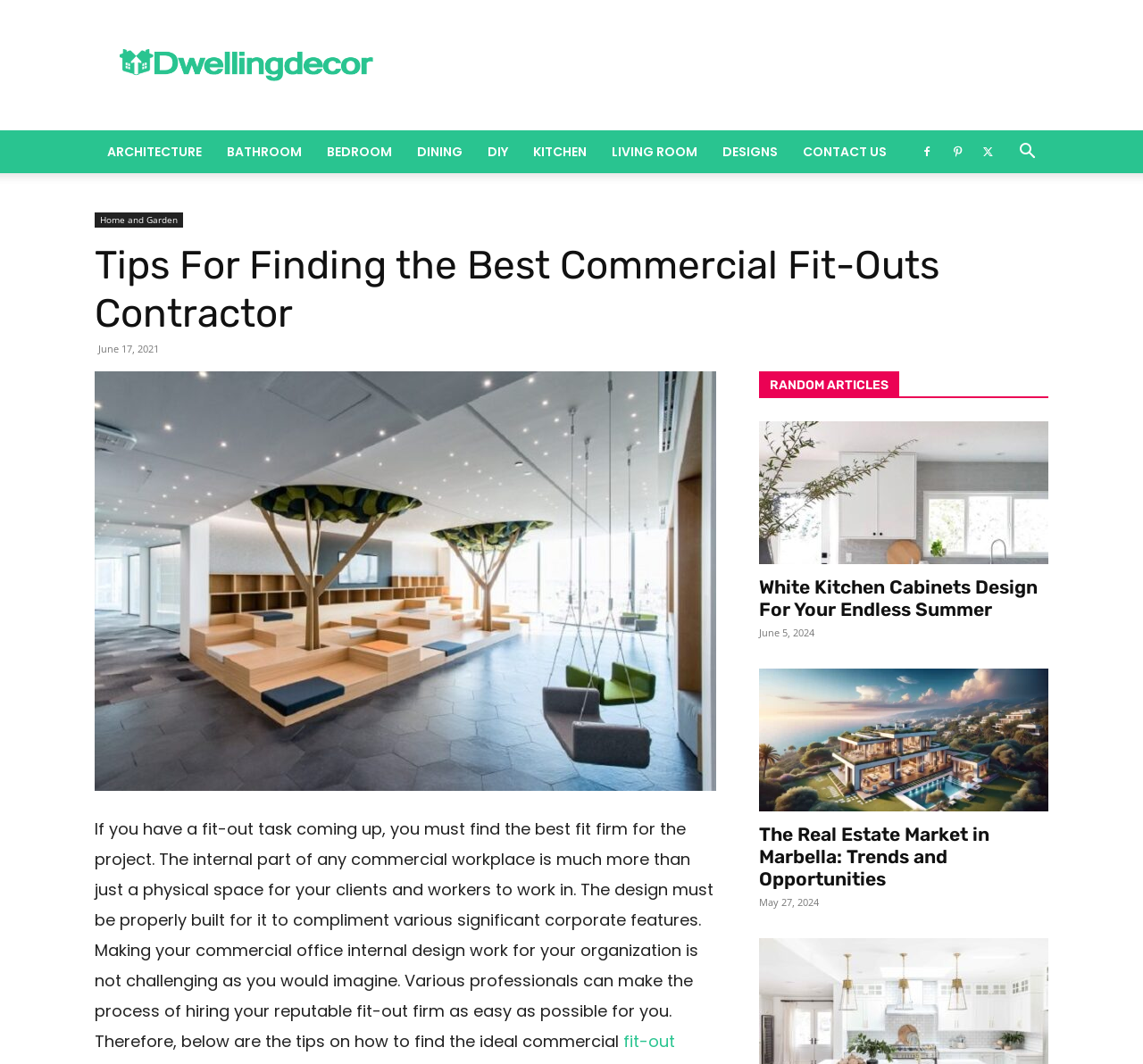Please determine the bounding box coordinates for the element that should be clicked to follow these instructions: "Search for something".

[0.88, 0.134, 0.917, 0.153]